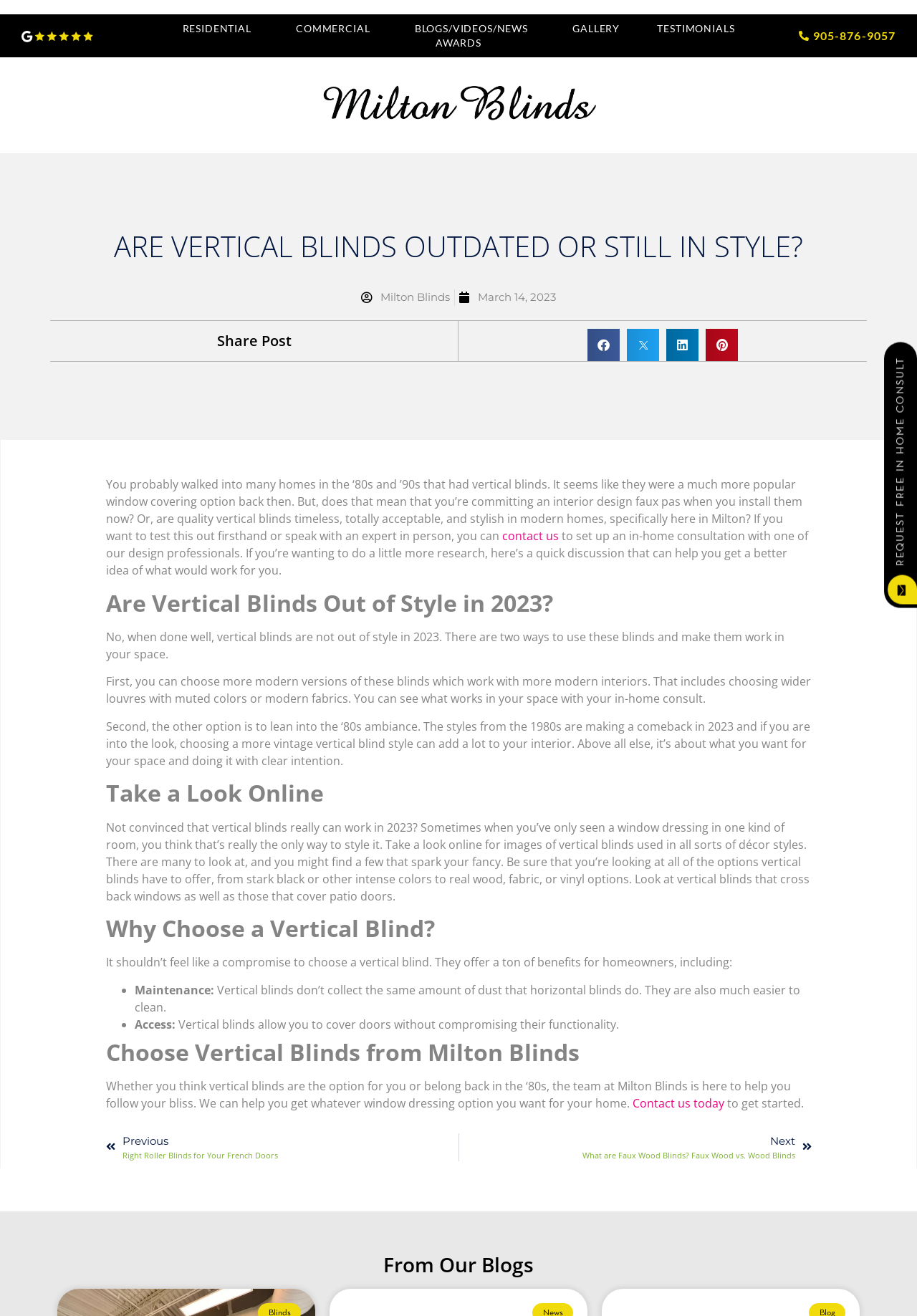Please provide a detailed answer to the question below by examining the image:
What is the alternative to choosing modern vertical blinds?

I found the answer by reading the text under the heading 'Are Vertical Blinds Out of Style in 2023?' which discusses the two ways to use vertical blinds in modern spaces. The second option is to 'lean into the 80s ambiance' which means choosing a more vintage vertical blind style.